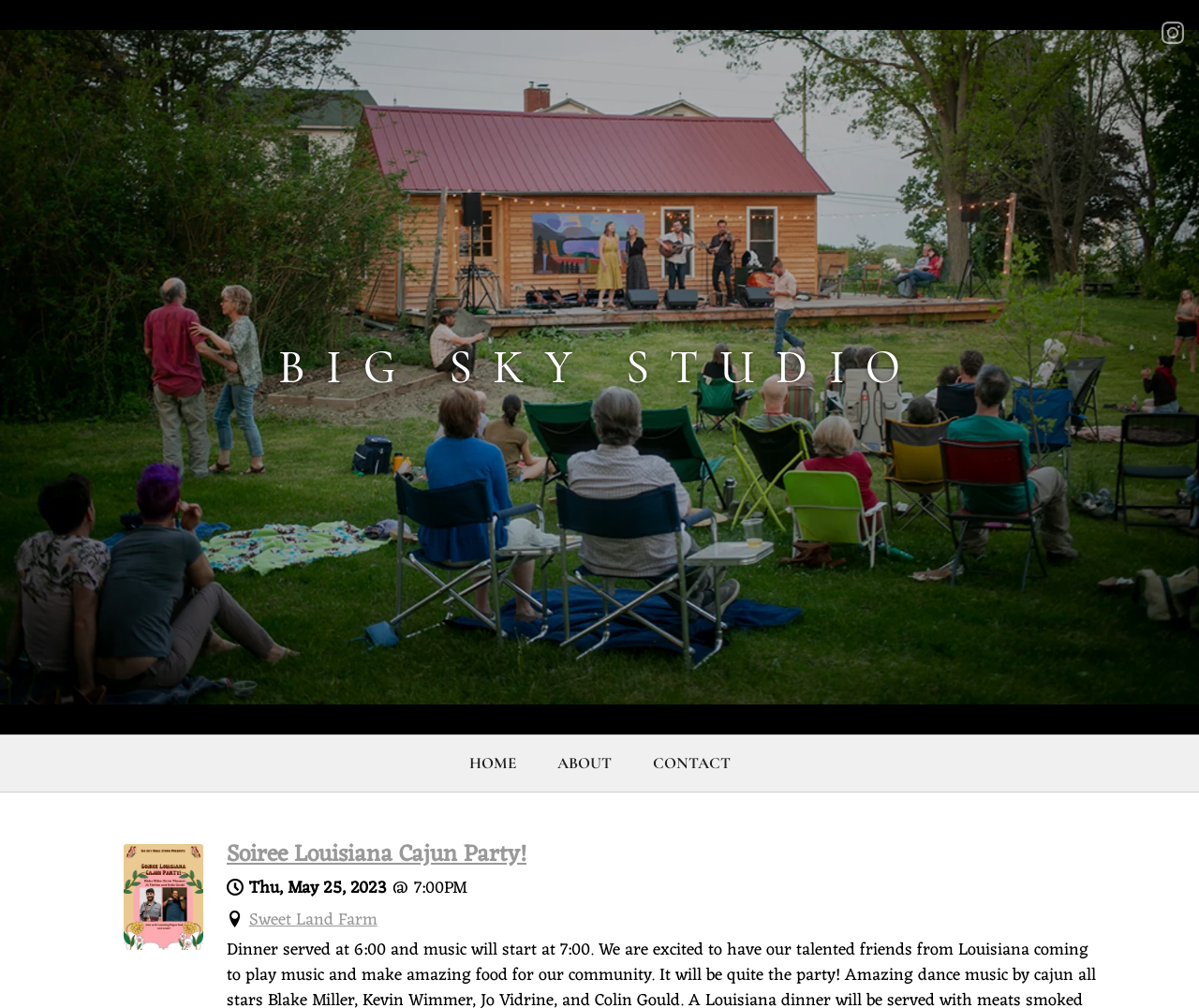Determine the bounding box coordinates for the area you should click to complete the following instruction: "Follow on Facebook".

None